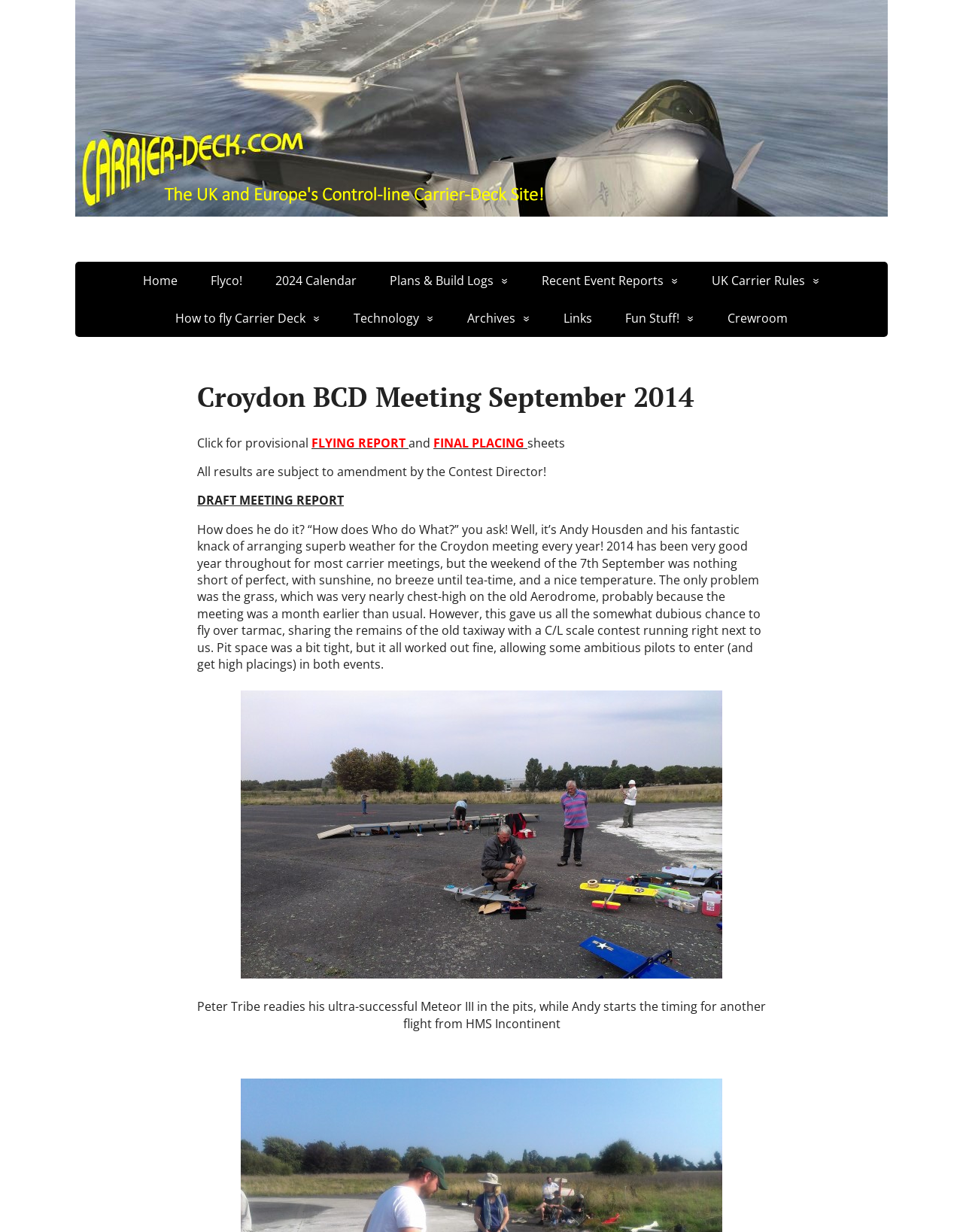Write an elaborate caption that captures the essence of the webpage.

The webpage appears to be a report on the Croydon BCD Meeting held in September 2014. At the top, there is a navigation menu with 9 links, including "Home", "Flyco!", "2024 Calendar", and others, aligned horizontally across the page.

Below the navigation menu, there is a heading that reads "Croydon BCD Meeting September 2014". Underneath the heading, there is a section with a link to a "FLYING REPORT" and another link to "FINAL PLACING" sheets, accompanied by some static text.

The main content of the page is a report on the meeting, which describes the weather conditions and the challenges posed by the long grass on the old Aerodrome. The report also mentions the pit space being tight, but notes that it all worked out fine. The text is quite detailed, providing information about the event and the pilots who participated.

There is an image on the page, labeled "IMAG1160", which appears to be a photo taken during the event. The image is positioned below the main report text and takes up a significant portion of the page.

Finally, there is a caption below the image, which describes a scene where Peter Tribe is preparing his Meteor III in the pits, while Andy starts the timing for another flight from HMS Incontinent.